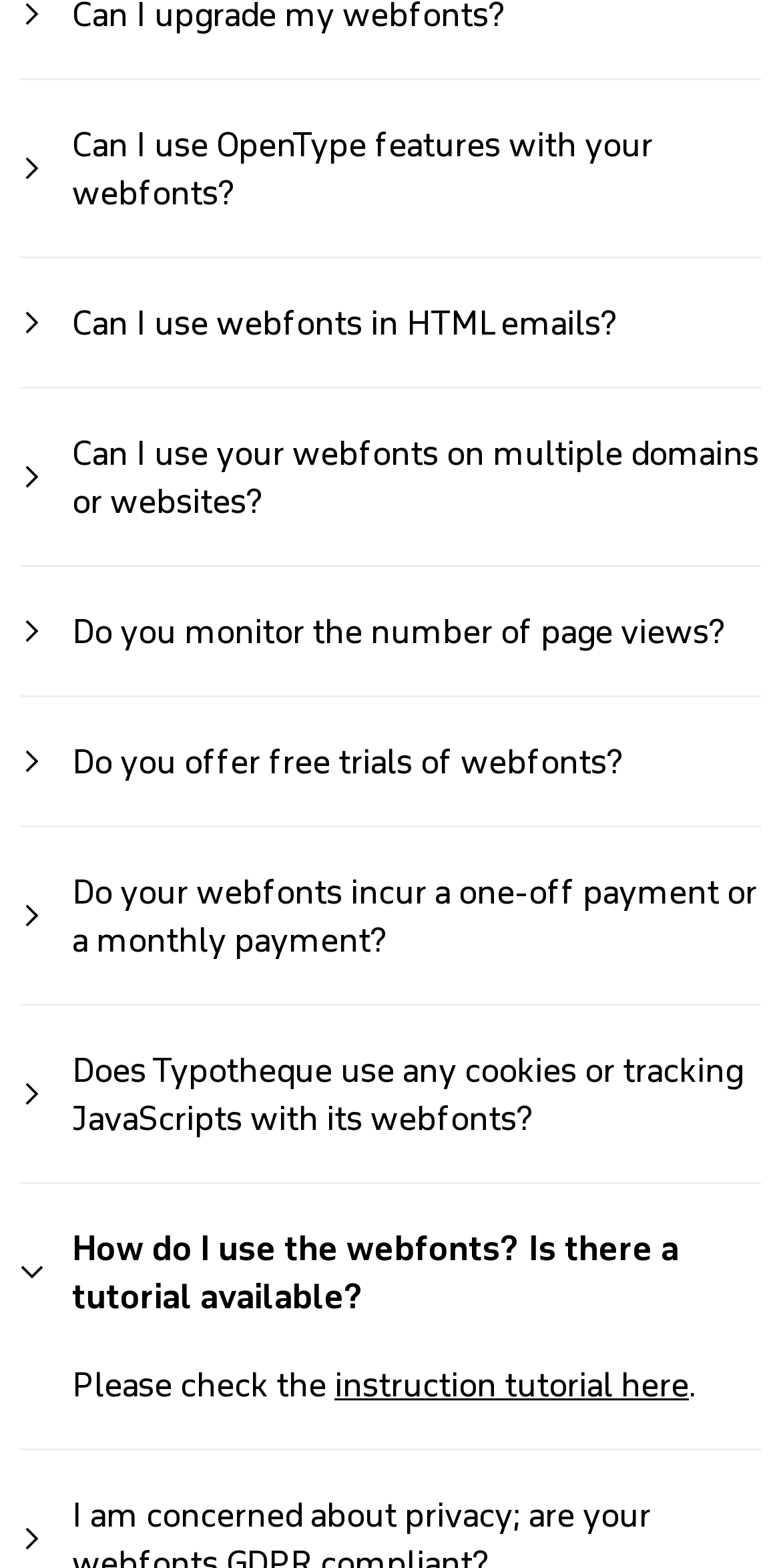Using the webpage screenshot, locate the HTML element that fits the following description and provide its bounding box: "Join Newsletter".

[0.7, 0.461, 0.949, 0.515]